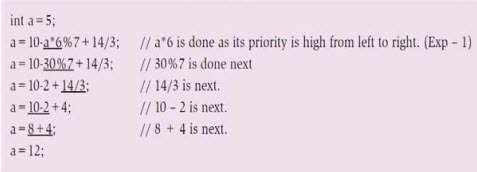Describe the image with as much detail as possible.

The image displays a segment of C programming code that illustrates the evaluation of arithmetic expressions, particularly focusing on operator precedence and associativity. The code demonstrates the step-by-step execution of various operations, starting with variable initialization and progressing through a series of arithmetic calculations. Each line is annotated with comments to clarify the order of operations, highlighting how certain expressions are evaluated first due to their higher priority. The example emphasizes the left-to-right flow of operations and prioritizes multiplicative operators over additive ones. Overall, this visual serves as an educational reference for understanding how complex arithmetic expressions are processed in C programming.